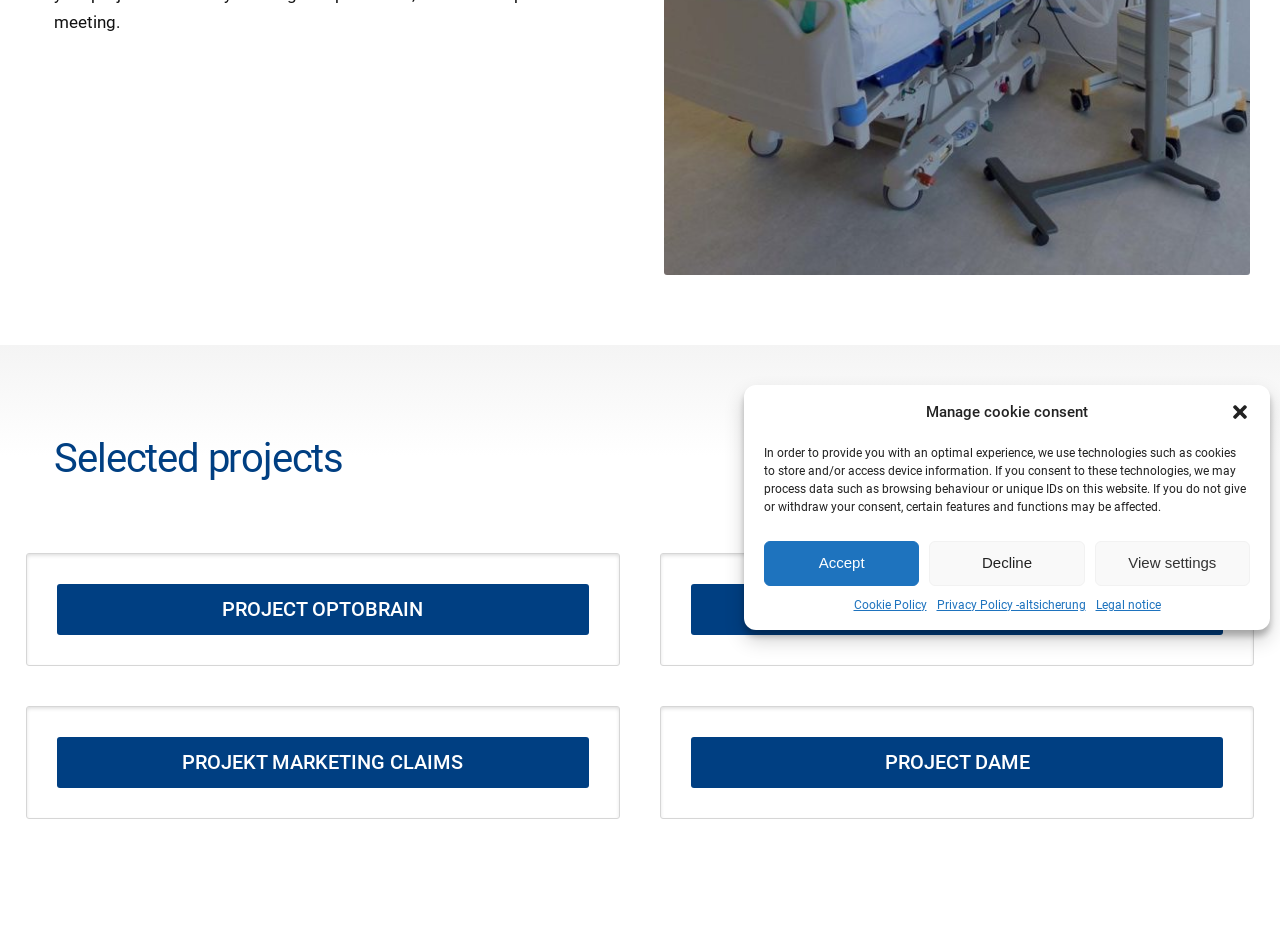Determine the bounding box coordinates for the UI element matching this description: "Cookie Policy".

[0.667, 0.631, 0.724, 0.651]